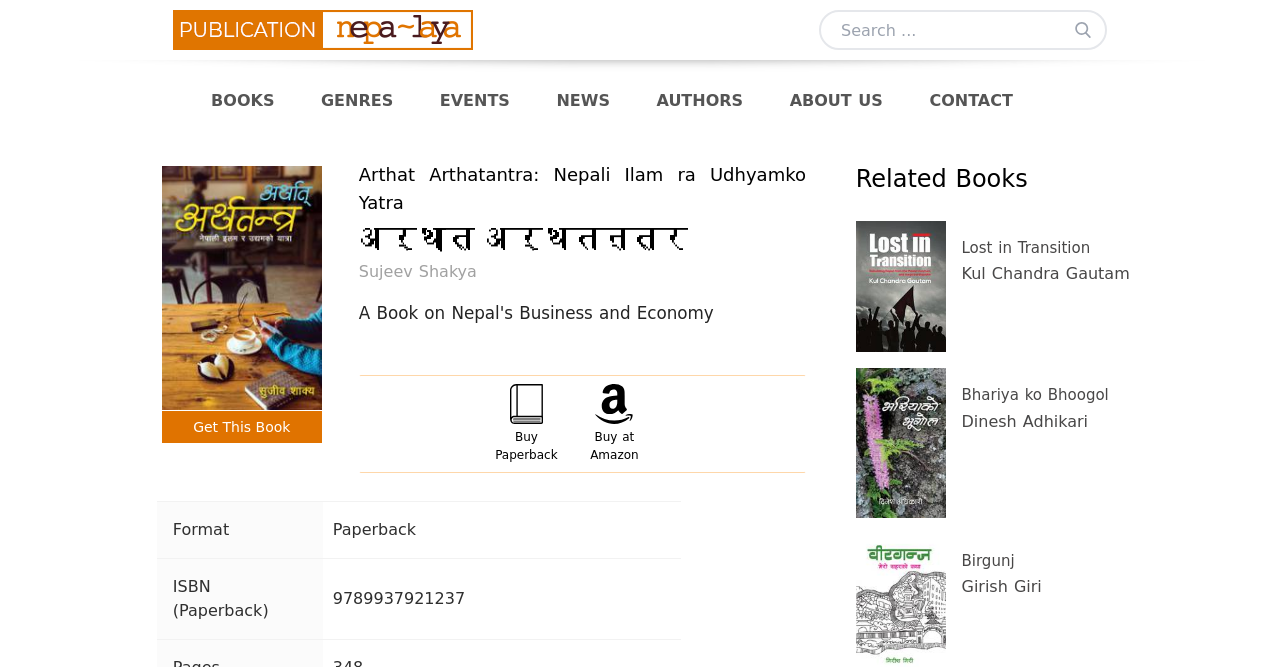Please identify the bounding box coordinates of the element that needs to be clicked to execute the following command: "Get this book". Provide the bounding box using four float numbers between 0 and 1, formatted as [left, top, right, bottom].

[0.126, 0.625, 0.251, 0.653]